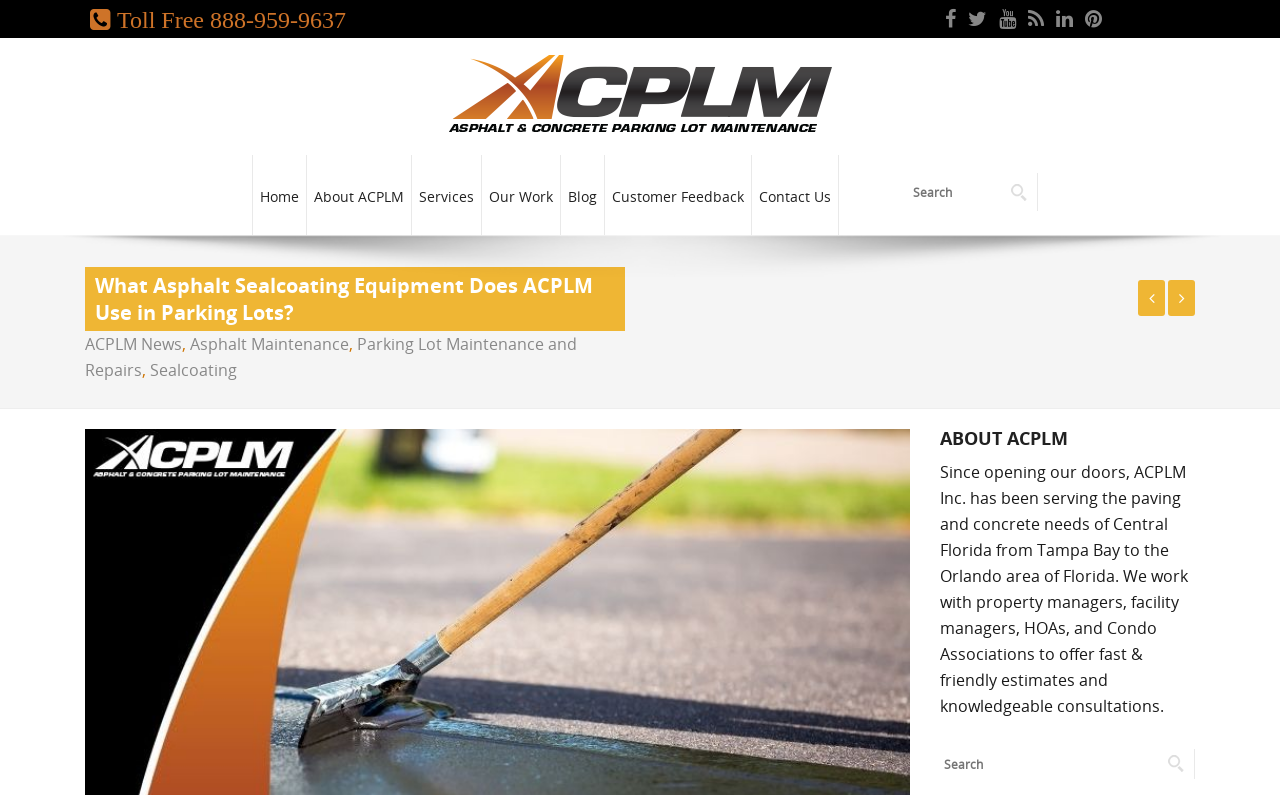Identify the bounding box of the UI element described as follows: "Home". Provide the coordinates as four float numbers in the range of 0 to 1 [left, top, right, bottom].

[0.197, 0.195, 0.239, 0.295]